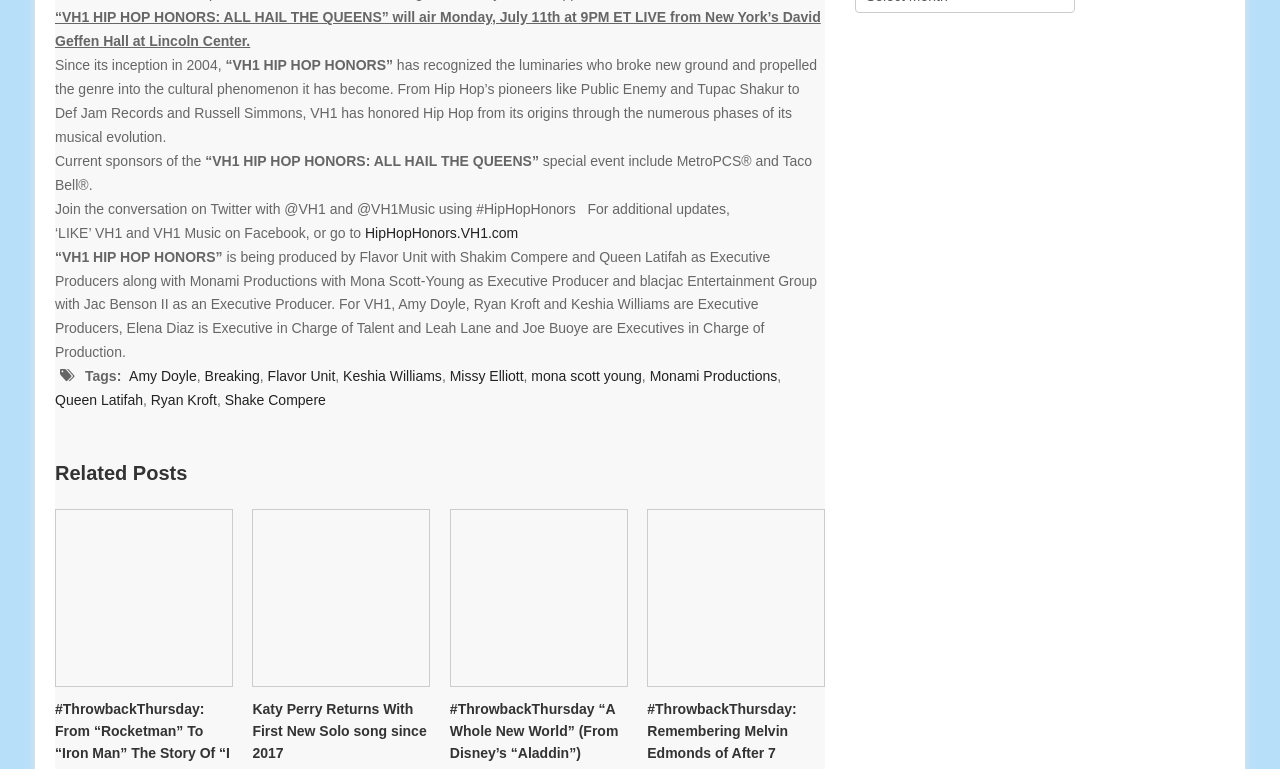What is the date of the event?
Using the image, provide a detailed and thorough answer to the question.

I found the date of the event by looking at the first StaticText element, which contains the text '“VH1 HIP HOP HONORS: ALL HAIL THE QUEENS” will air Monday, July 11th at 9PM ET LIVE from New York’s David Geffen Hall at Lincoln Center.' The date is mentioned as July 11th.